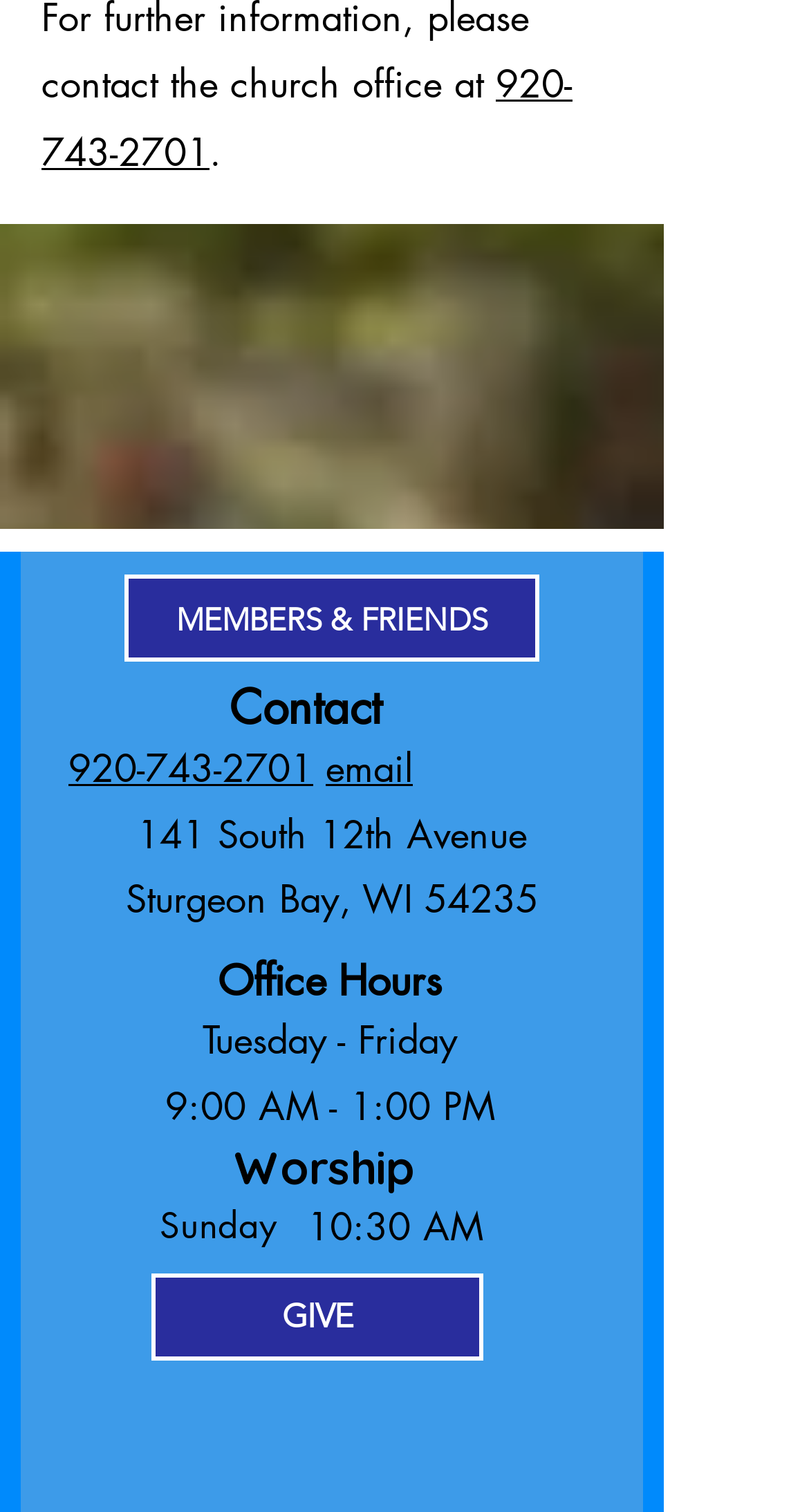What is the address of the Hope-UCC?
Using the image as a reference, answer the question with a short word or phrase.

141 South 12th Avenue, Sturgeon Bay, WI 54235